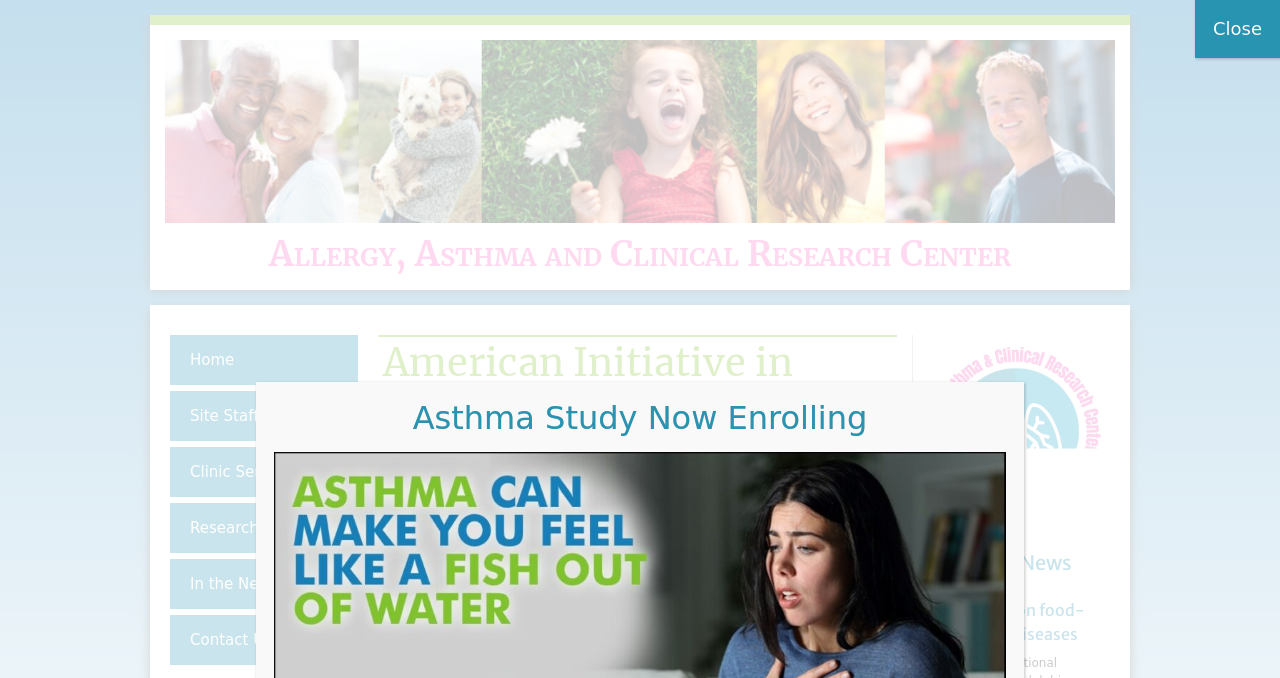Pinpoint the bounding box coordinates of the element that must be clicked to accomplish the following instruction: "read about clinic services". The coordinates should be in the format of four float numbers between 0 and 1, i.e., [left, top, right, bottom].

[0.133, 0.659, 0.28, 0.733]